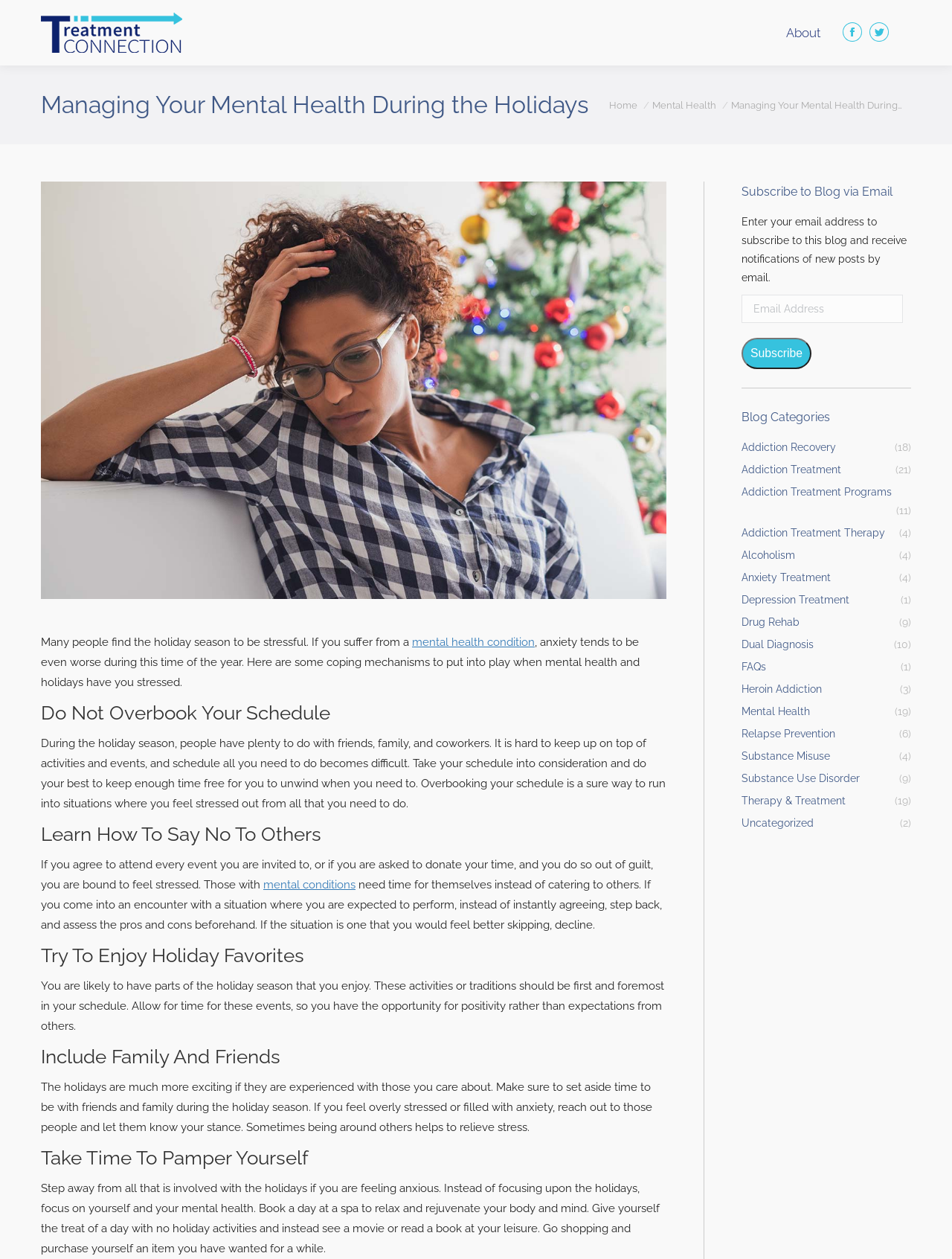What is recommended to do to pamper oneself during the holidays? Refer to the image and provide a one-word or short phrase answer.

Take a day off